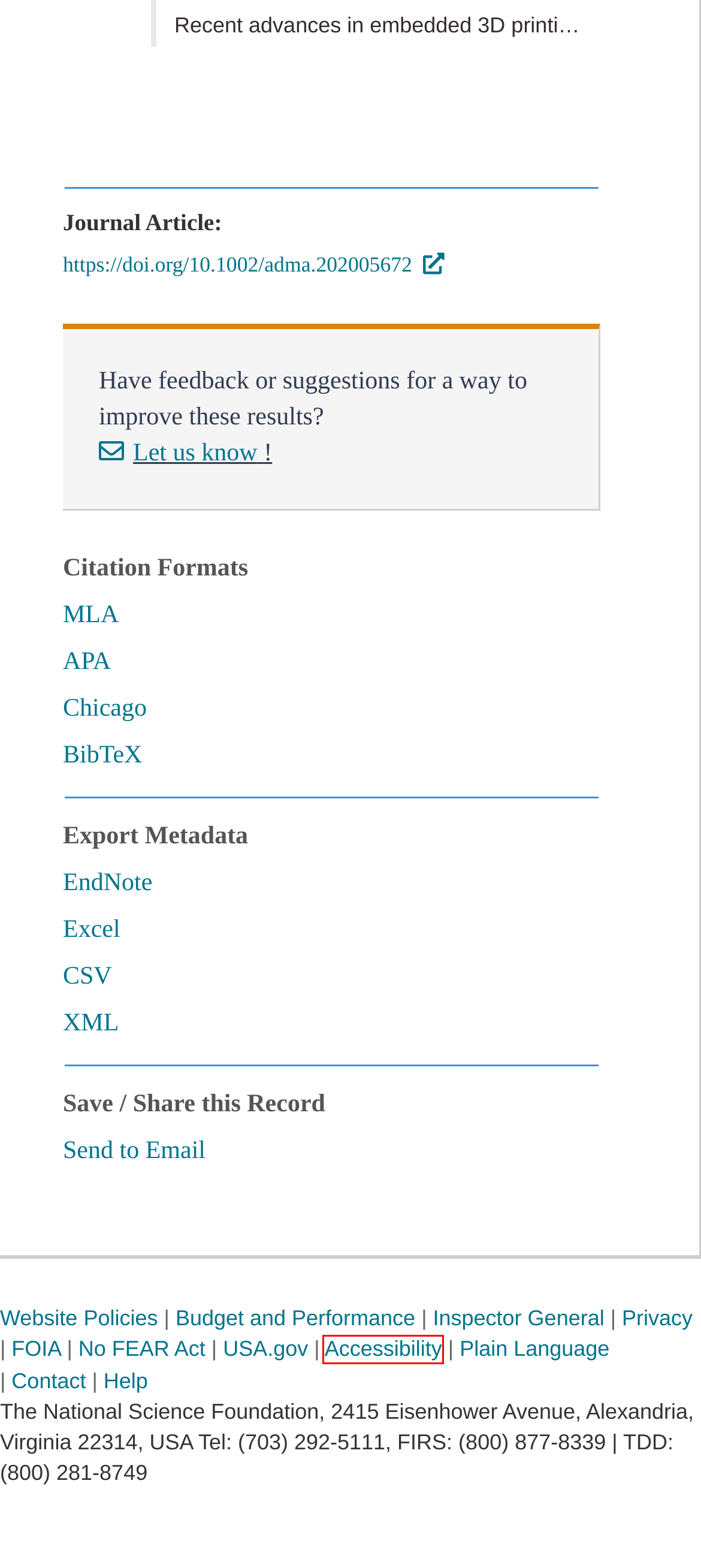You have a screenshot of a webpage with an element surrounded by a red bounding box. Choose the webpage description that best describes the new page after clicking the element inside the red bounding box. Here are the candidates:
A. Budget, Performance and Financial Reporting - About NSF | NSF - National Science Foundation
B. Contact Us - About NSF | NSF - National Science Foundation
C. Plain Language | NSF - National Science Foundation
D. Home | U.S. National Science Foundation Office of Inspector General OIG
E. Freedom of Information Act (FOIA) and Privacy Act | NSF - National Science Foundation
F. Privacy Policy | NSF - National Science Foundation
G. Abstract
H. Accessibility at NSF | NSF - National Science Foundation

H